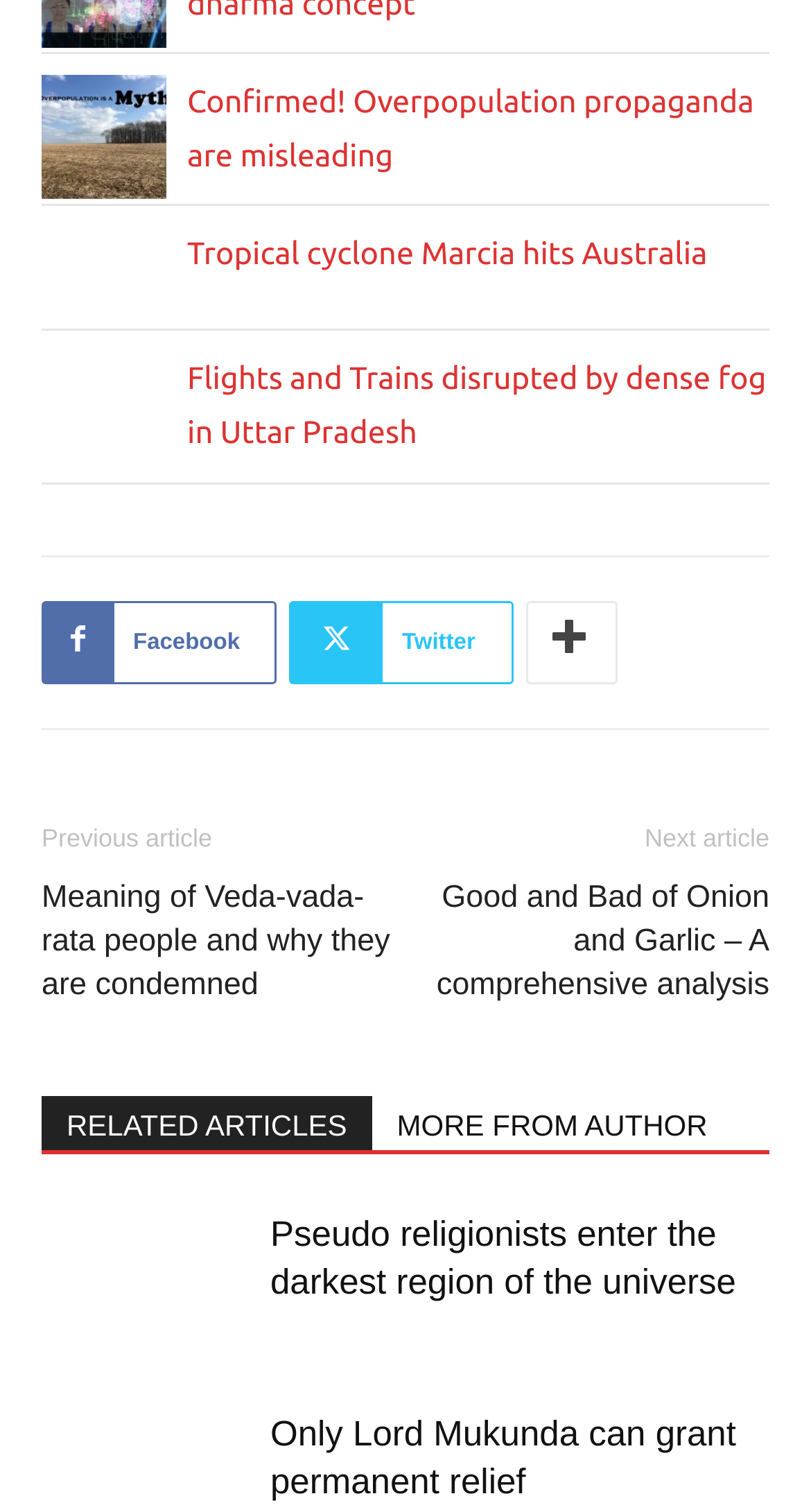Pinpoint the bounding box coordinates of the clickable element to carry out the following instruction: "Check out Flights and Trains disrupted by dense fog in Uttar Pradesh."

[0.051, 0.233, 0.205, 0.315]